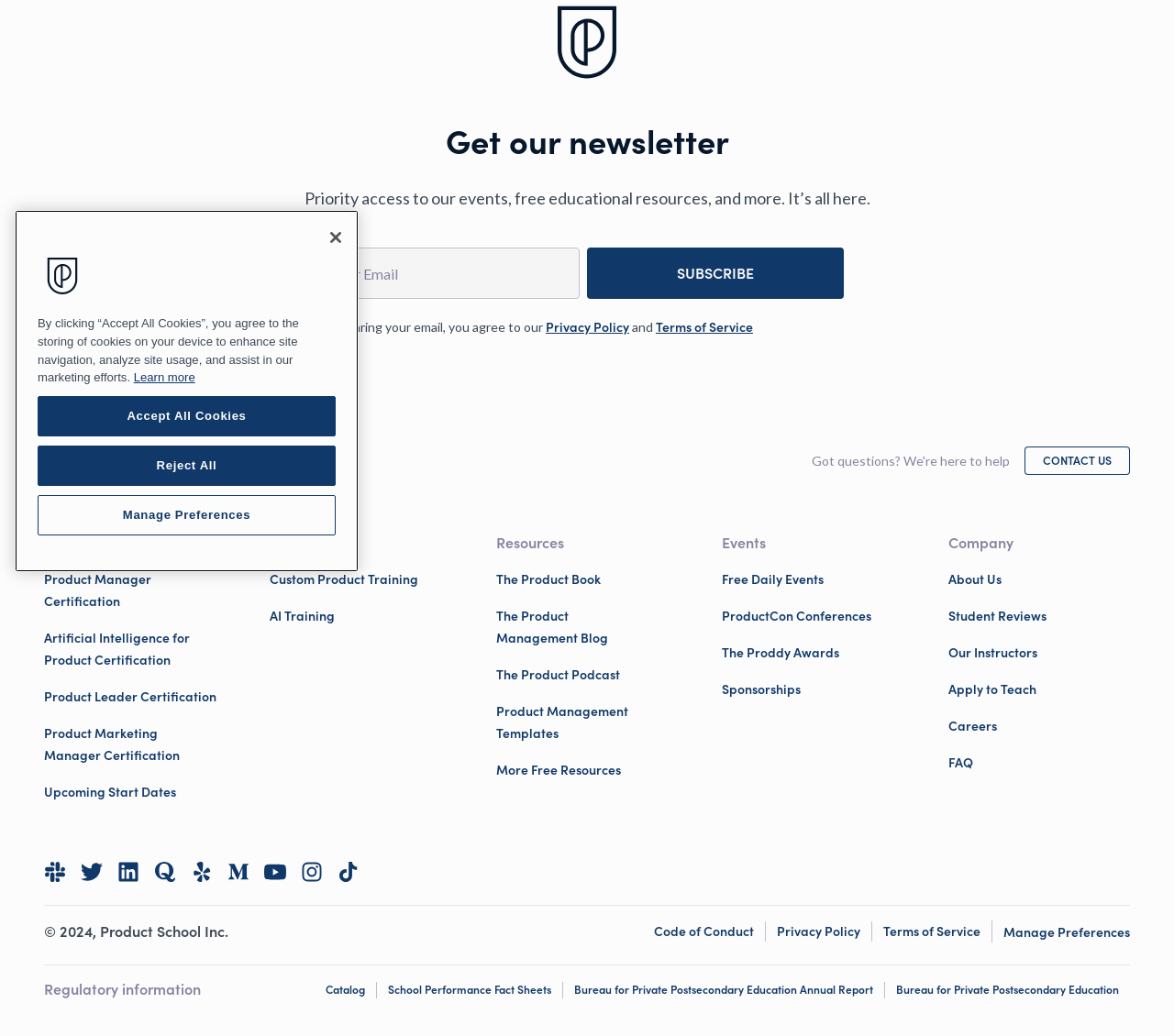Determine the bounding box of the UI component based on this description: "Upcoming Start Dates". The bounding box coordinates should be four float values between 0 and 1, i.e., [left, top, right, bottom].

[0.038, 0.757, 0.15, 0.773]